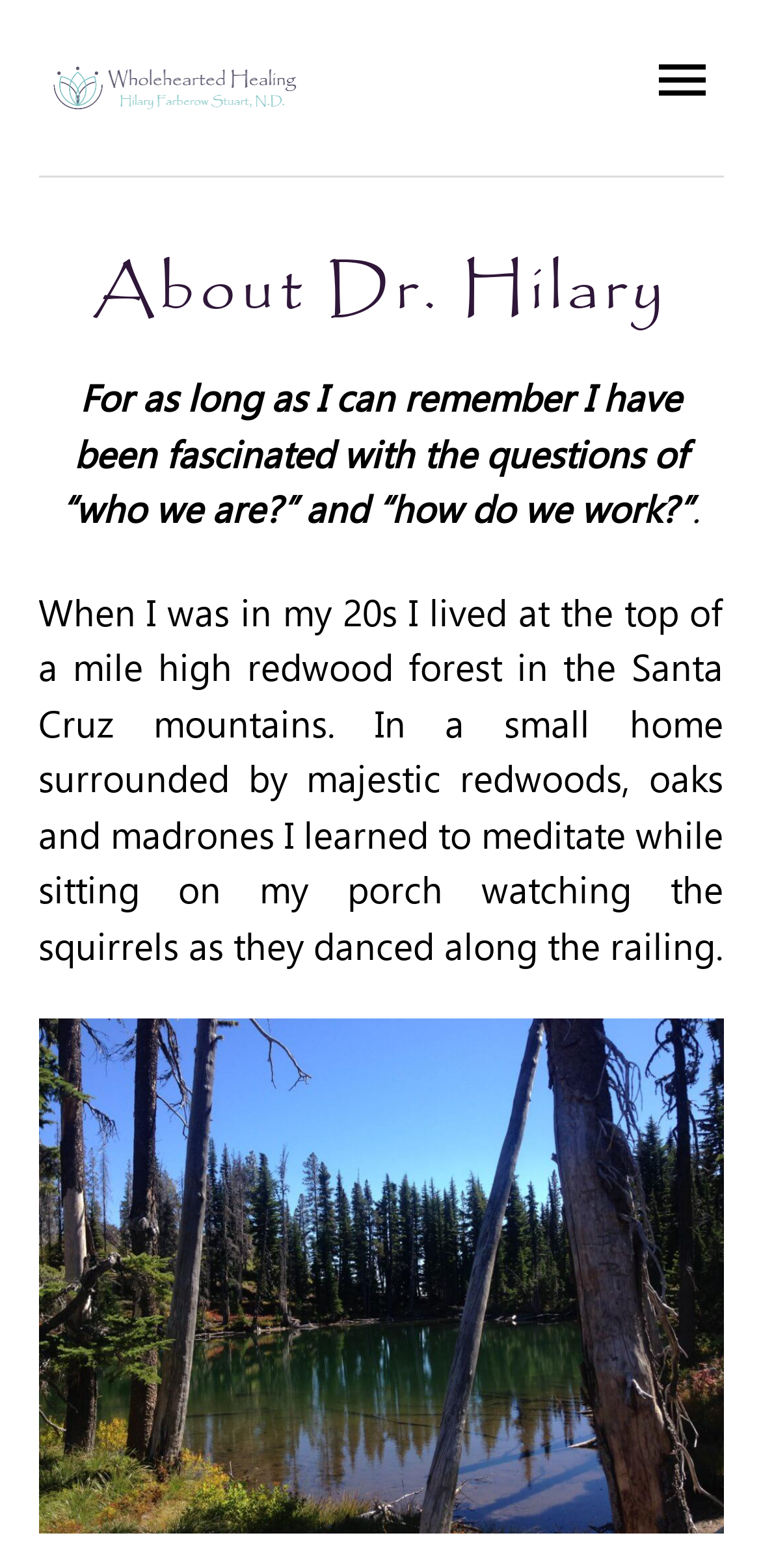Where did Dr. Hilary live in her 20s?
Using the information from the image, provide a comprehensive answer to the question.

I found this answer by reading the StaticText element that describes Dr. Hilary's living situation in her 20s, which mentions the Santa Cruz mountains.